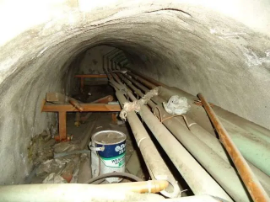Kindly respond to the following question with a single word or a brief phrase: 
What material are the walls made of?

Concrete